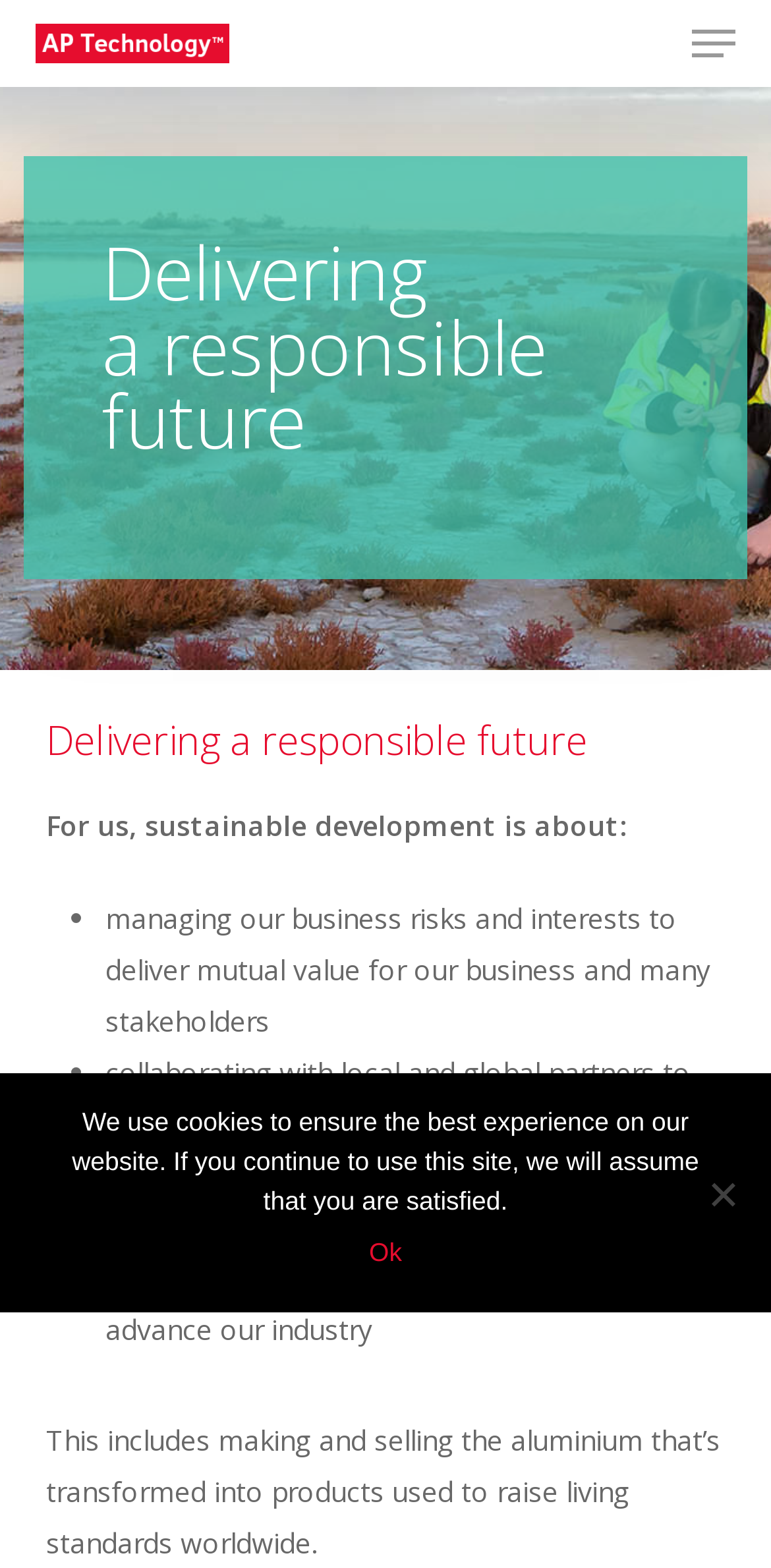What is the purpose of sustainable development according to this webpage?
Please look at the screenshot and answer using one word or phrase.

Mutual value for business and stakeholders